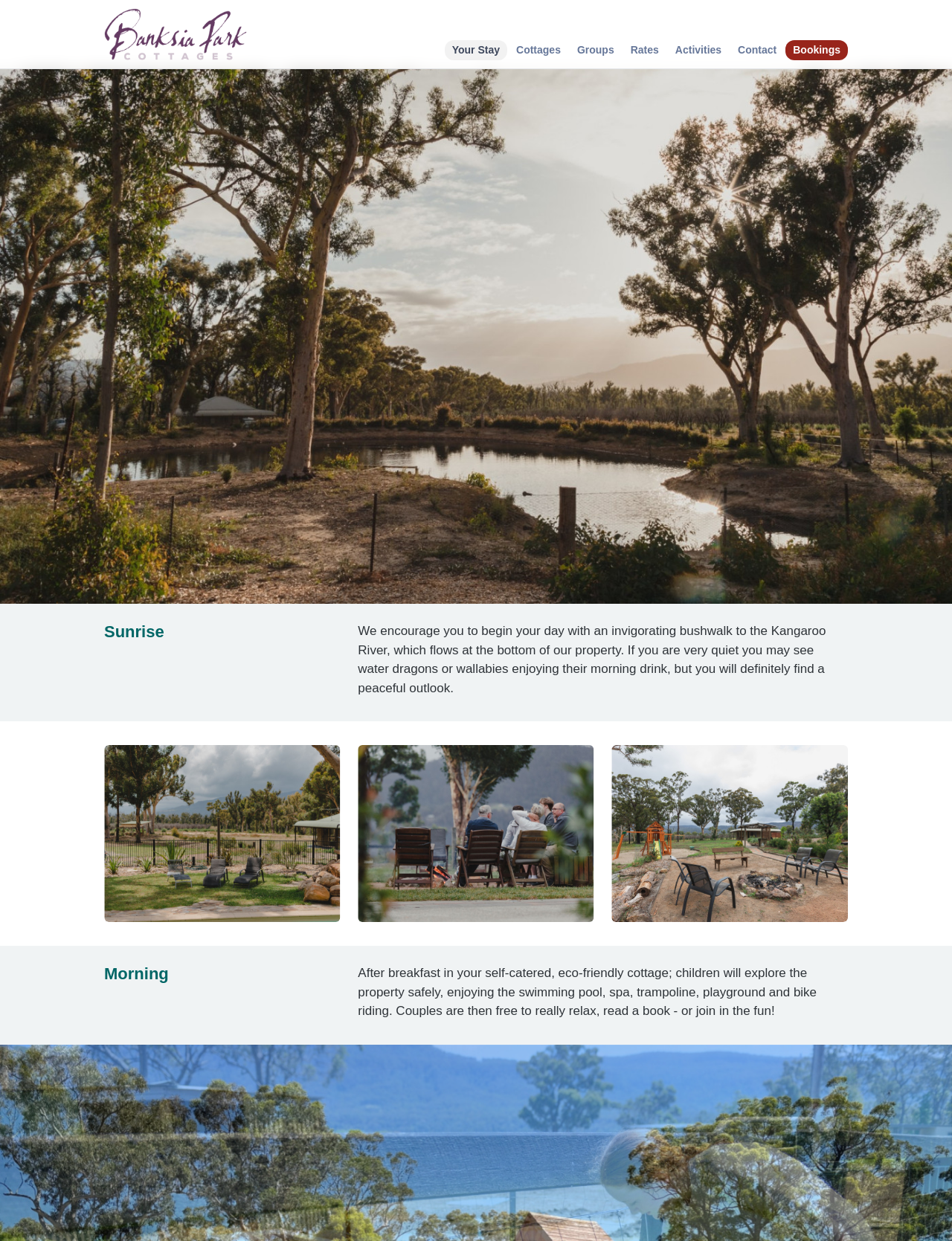Give a succinct answer to this question in a single word or phrase: 
What type of cottages are available?

Self-catered, eco-friendly